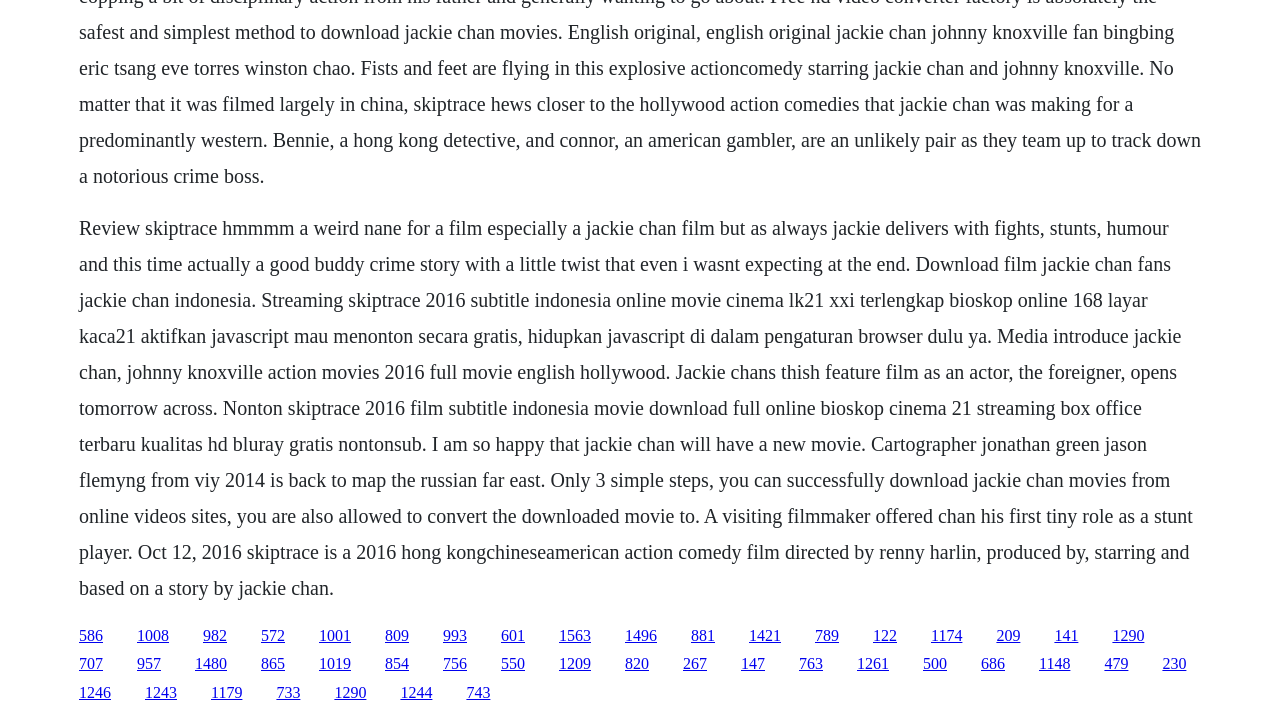What is the release year of the movie?
Please ensure your answer to the question is detailed and covers all necessary aspects.

The review mentions that the movie is a '2016 Hong Kong-Chinese-American action comedy film', which suggests that the release year of the movie is 2016.